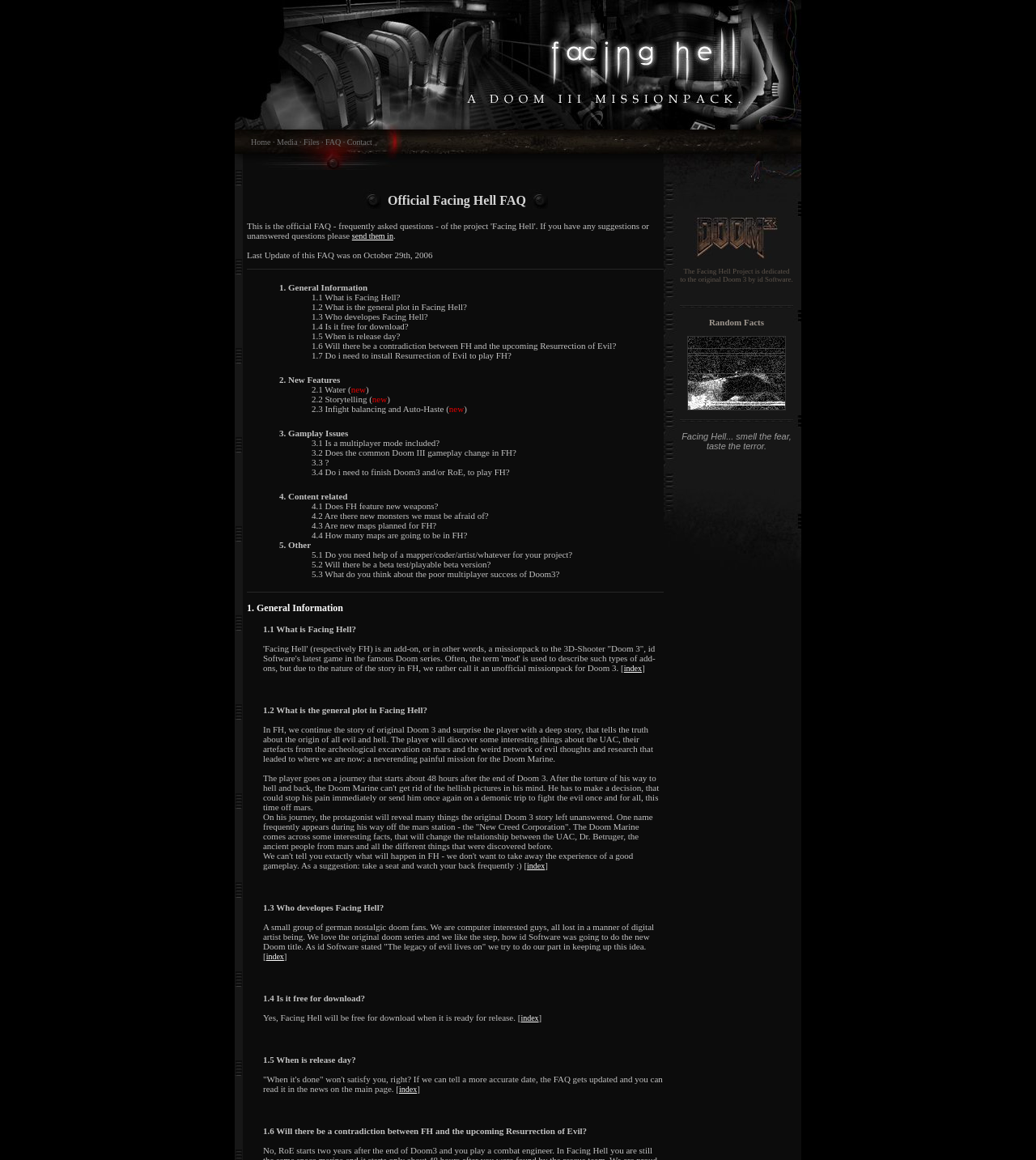Locate the bounding box of the UI element described by: "send them in" in the given webpage screenshot.

[0.34, 0.2, 0.38, 0.207]